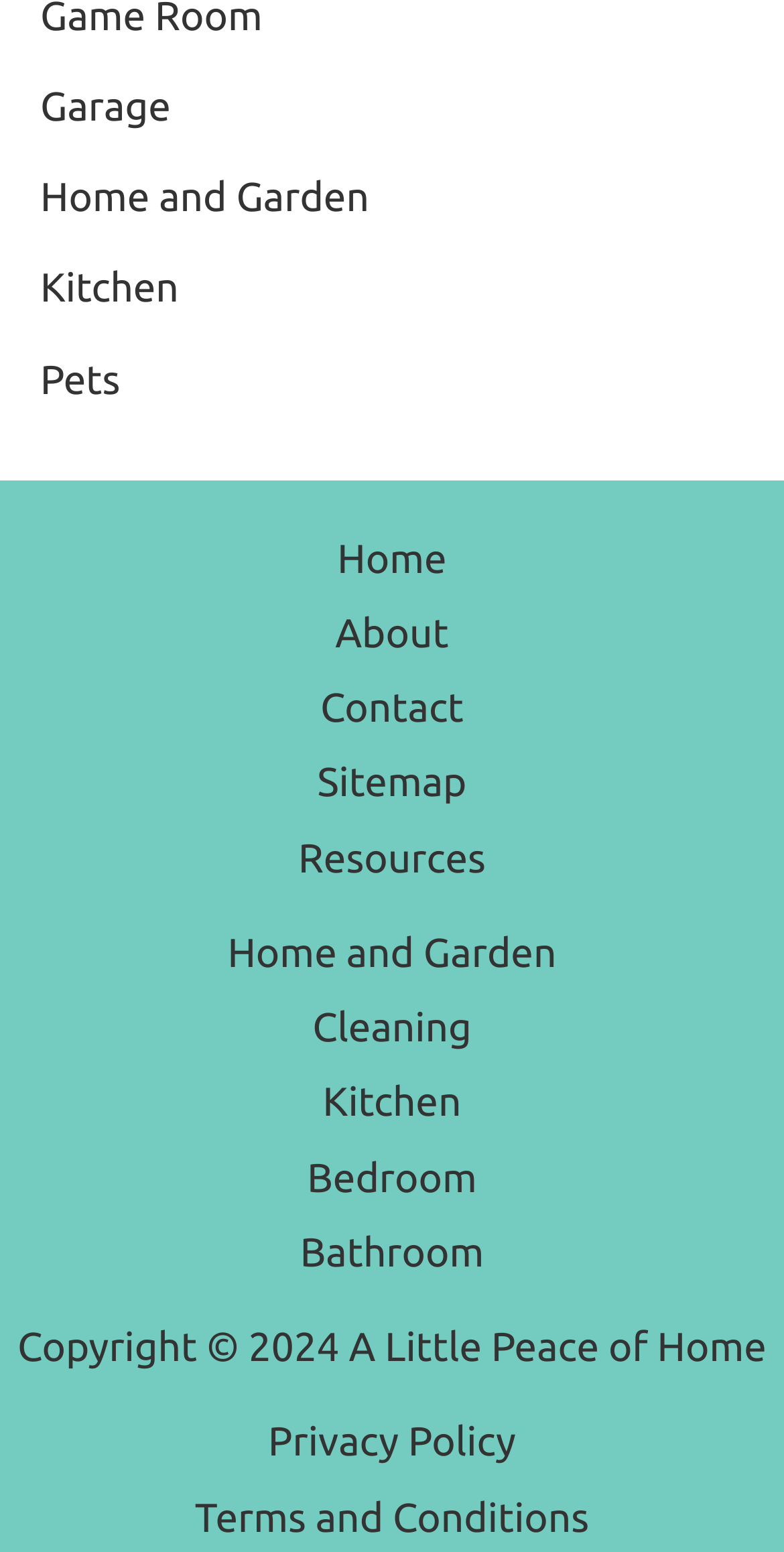Can you find the bounding box coordinates of the area I should click to execute the following instruction: "check Resources"?

[0.329, 0.528, 0.671, 0.576]